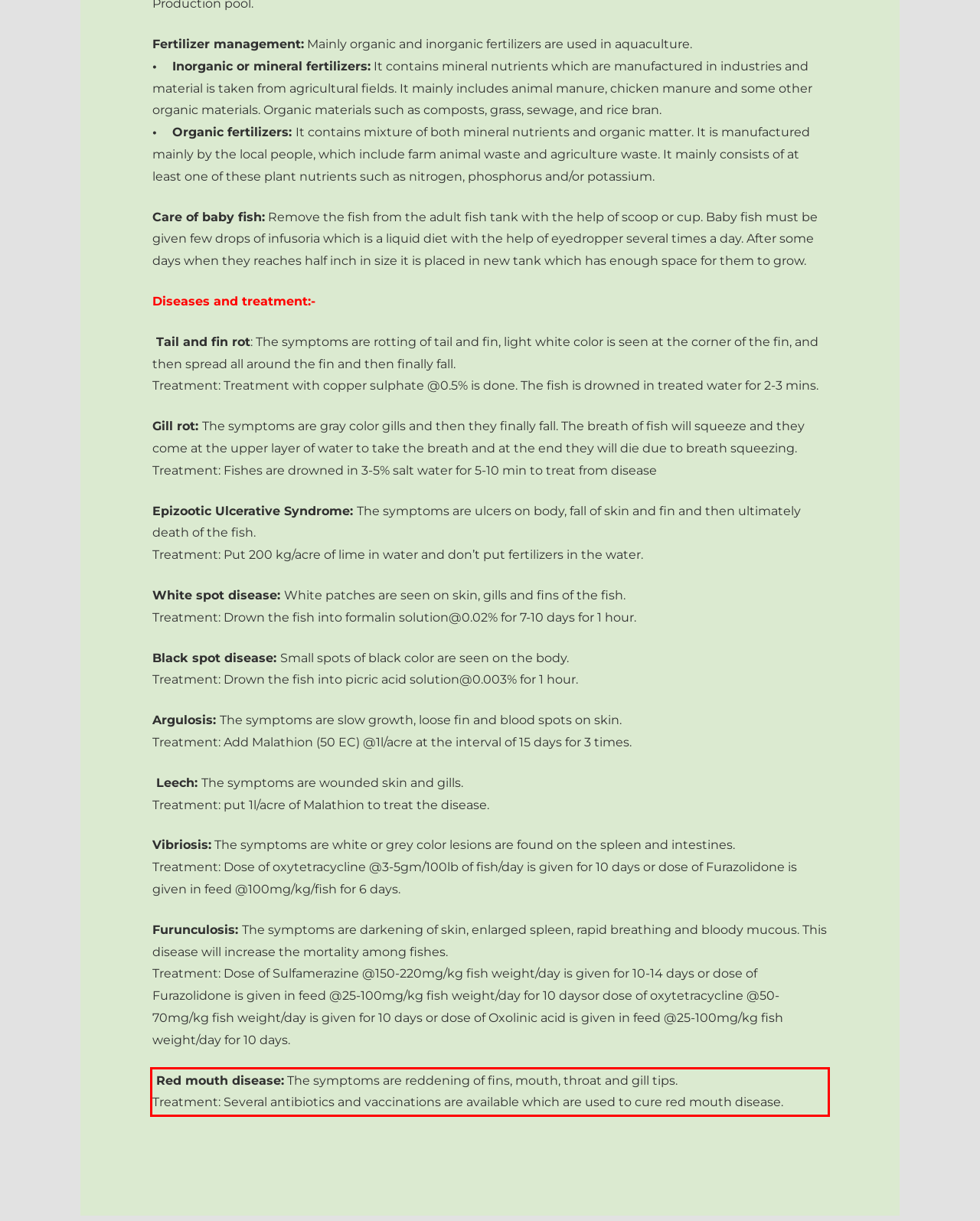Using the provided webpage screenshot, identify and read the text within the red rectangle bounding box.

Red mouth disease: The symptoms are reddening of fins, mouth, throat and gill tips. Treatment: Several antibiotics and vaccinations are available which are used to cure red mouth disease.